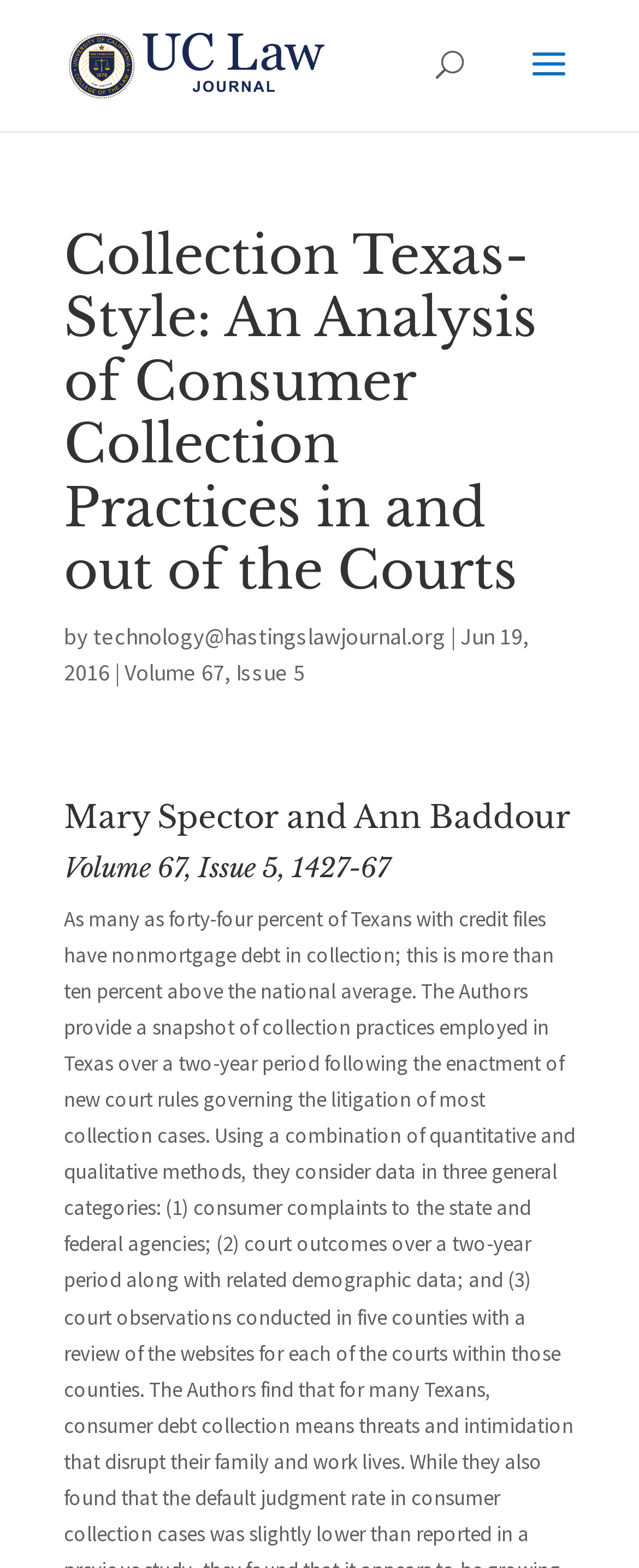Provide a short answer to the following question with just one word or phrase: Who are the authors of the article?

Mary Spector and Ann Baddour